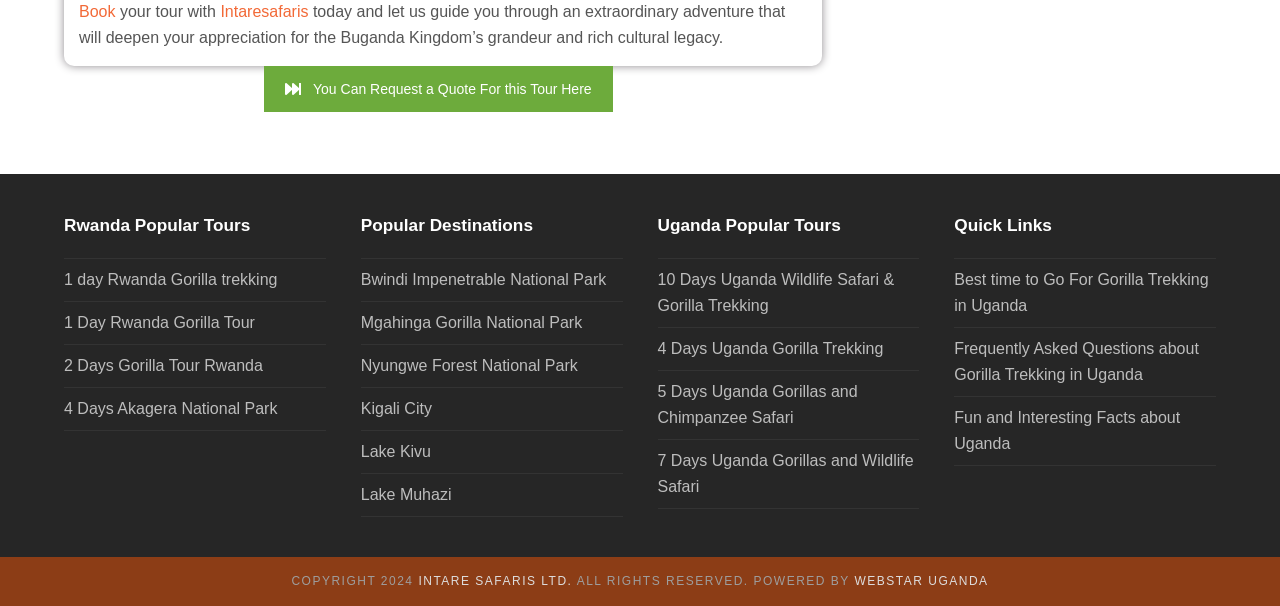Kindly determine the bounding box coordinates for the area that needs to be clicked to execute this instruction: "Request a quote for this tour".

[0.206, 0.109, 0.479, 0.185]